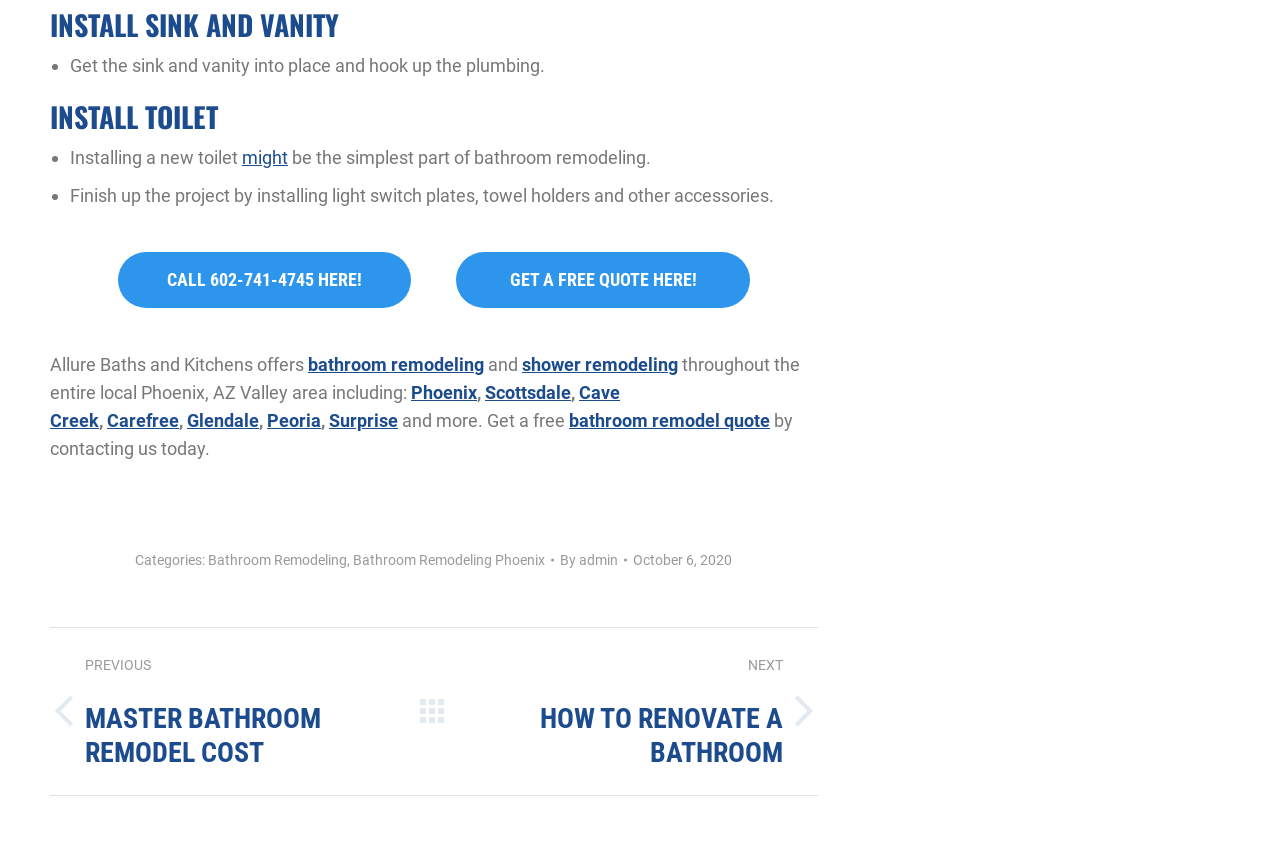Please mark the bounding box coordinates of the area that should be clicked to carry out the instruction: "Learn about bathroom remodeling".

[0.241, 0.413, 0.378, 0.438]